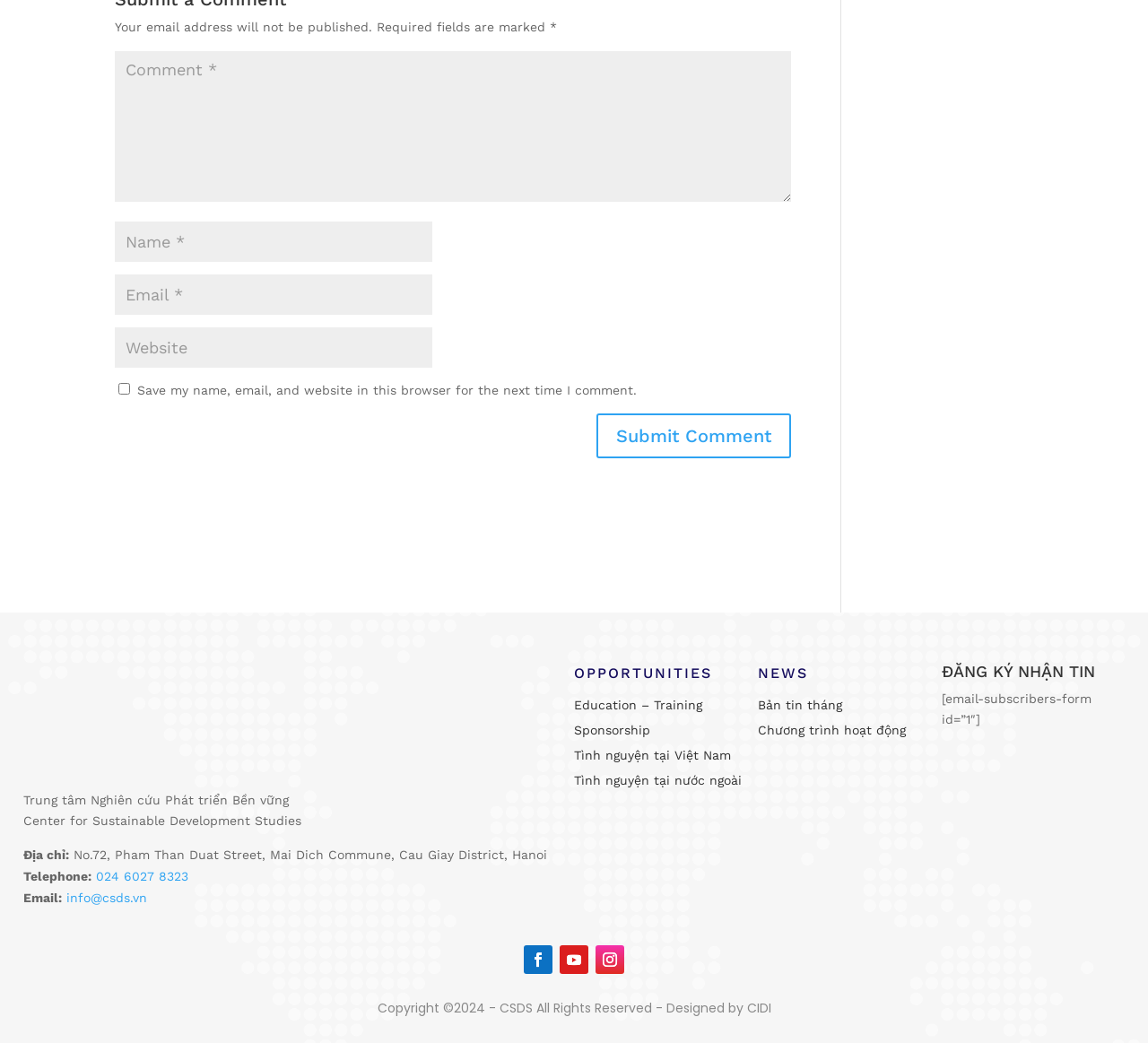Reply to the question with a brief word or phrase: What is the name of the organization?

Center for Sustainable Development Studies